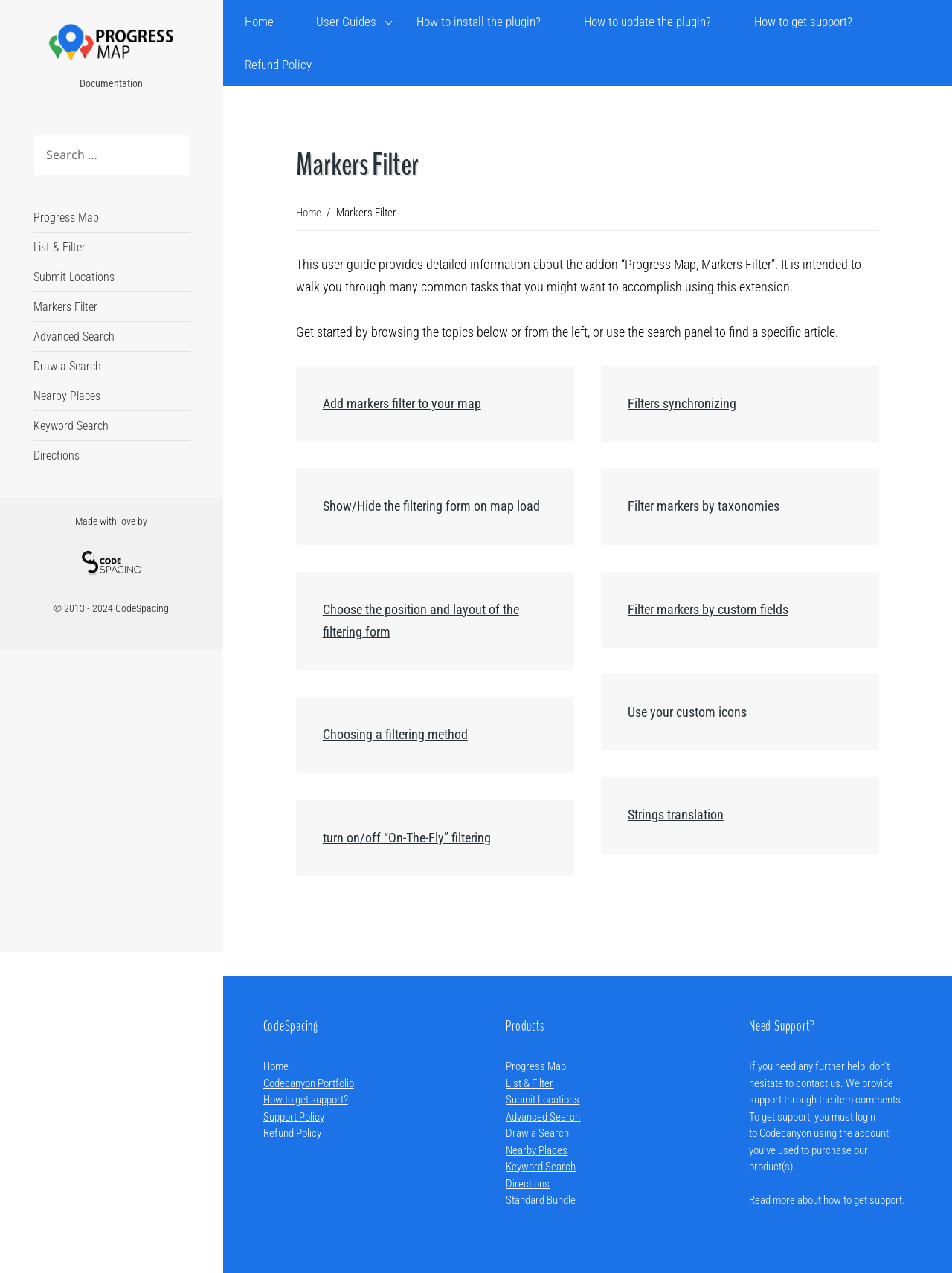Look at the image and answer the question in detail:
What is the name of the company that developed this addon?

The webpage mentions 'Made with love by CodeSpacing' at the bottom, indicating that CodeSpacing is the company that developed this addon.